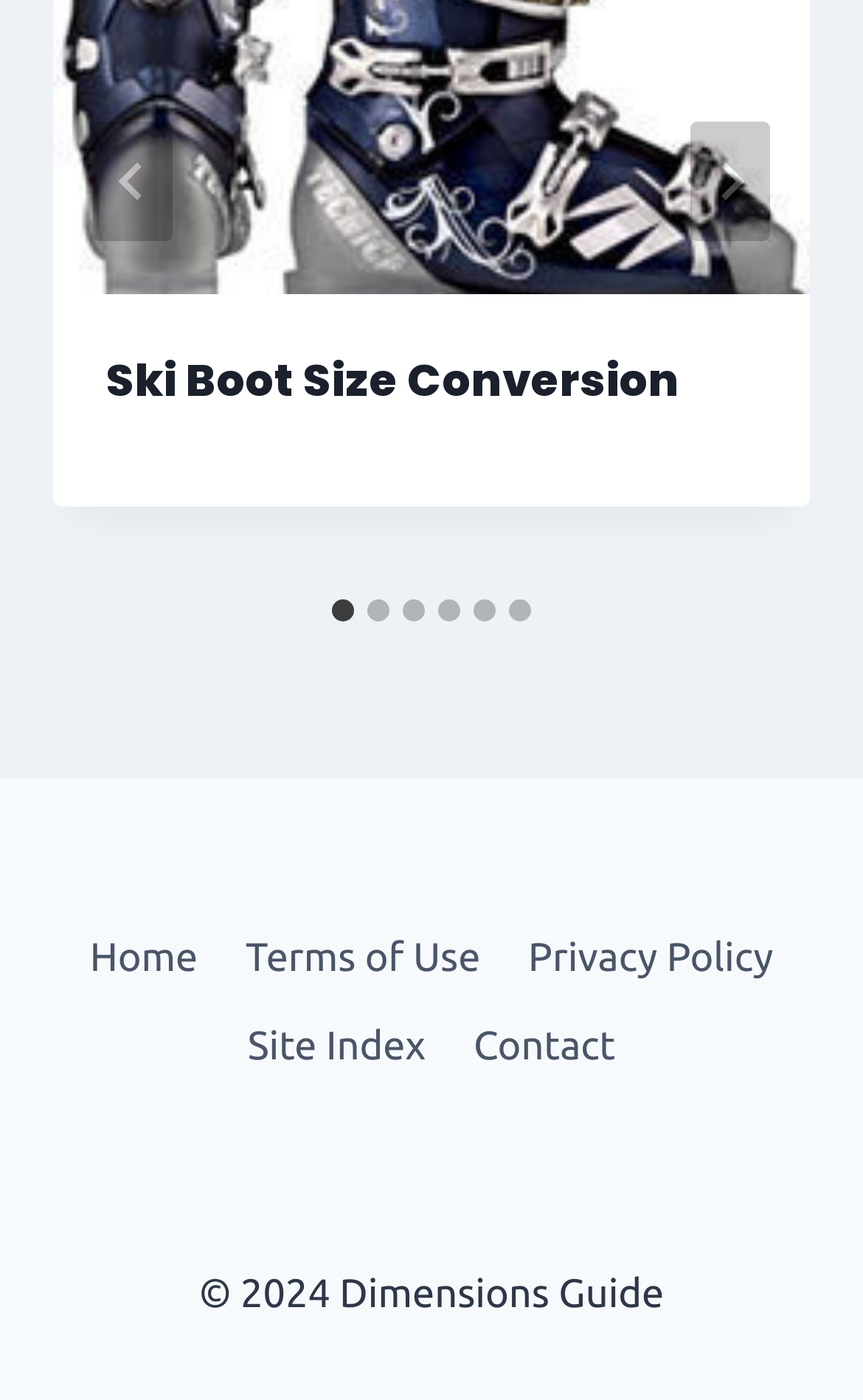Can you pinpoint the bounding box coordinates for the clickable element required for this instruction: "Go to the last slide"? The coordinates should be four float numbers between 0 and 1, i.e., [left, top, right, bottom].

[0.108, 0.087, 0.2, 0.172]